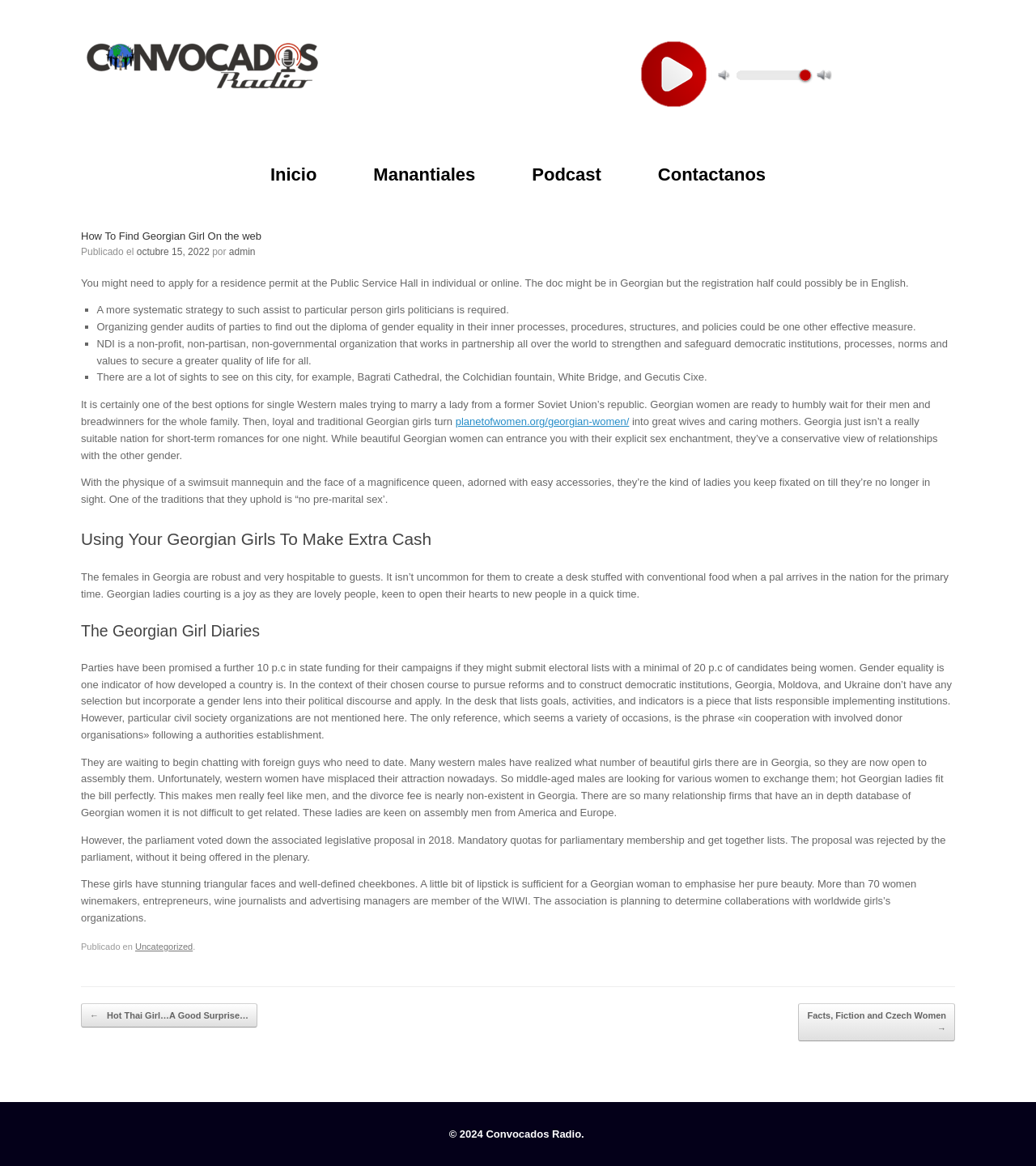Can you find the bounding box coordinates for the element that needs to be clicked to execute this instruction: "Check the 'Contactanos' link"? The coordinates should be given as four float numbers between 0 and 1, i.e., [left, top, right, bottom].

[0.608, 0.128, 0.766, 0.172]